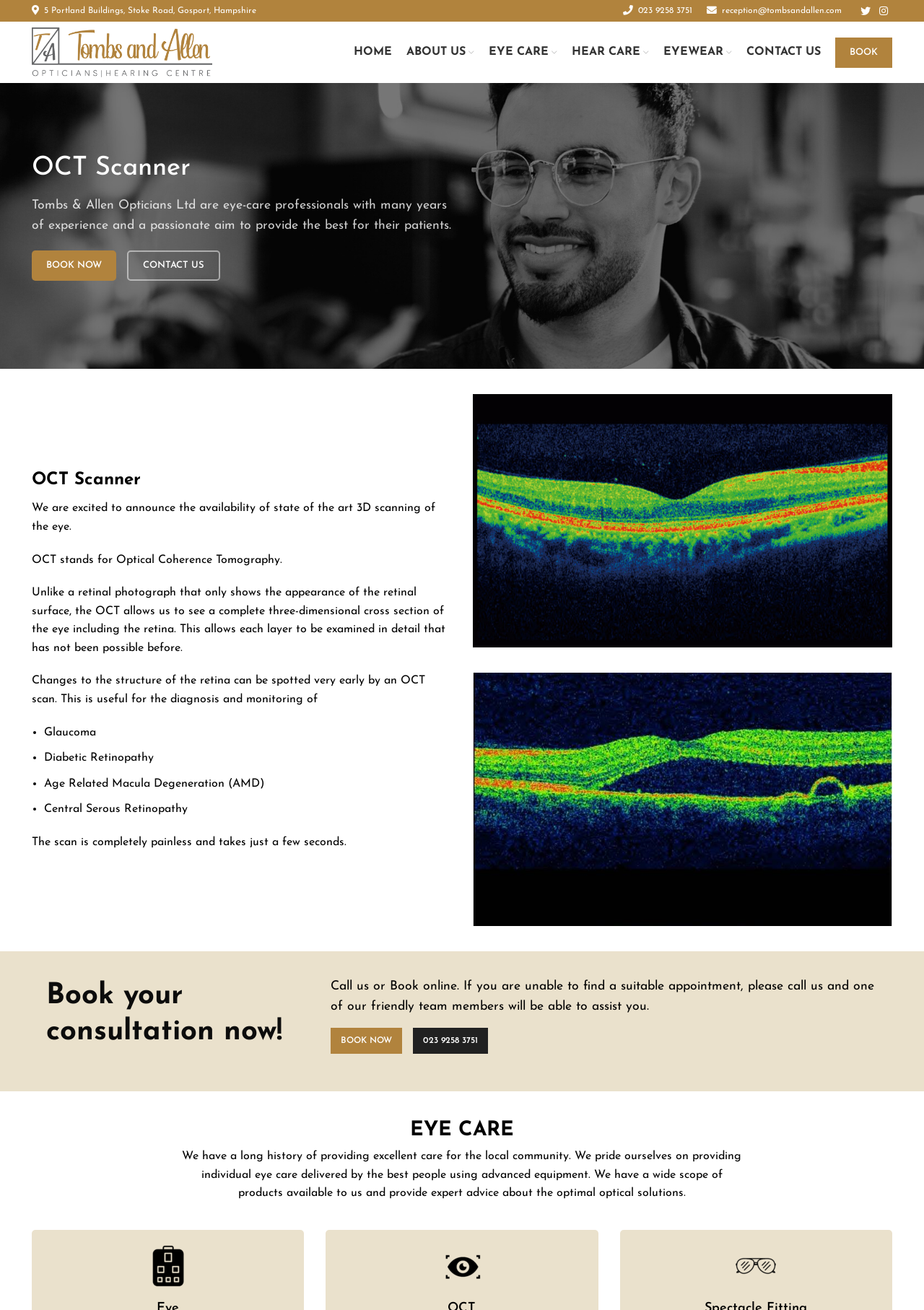Identify the bounding box coordinates for the region of the element that should be clicked to carry out the instruction: "Click BOOK NOW". The bounding box coordinates should be four float numbers between 0 and 1, i.e., [left, top, right, bottom].

[0.034, 0.191, 0.126, 0.214]